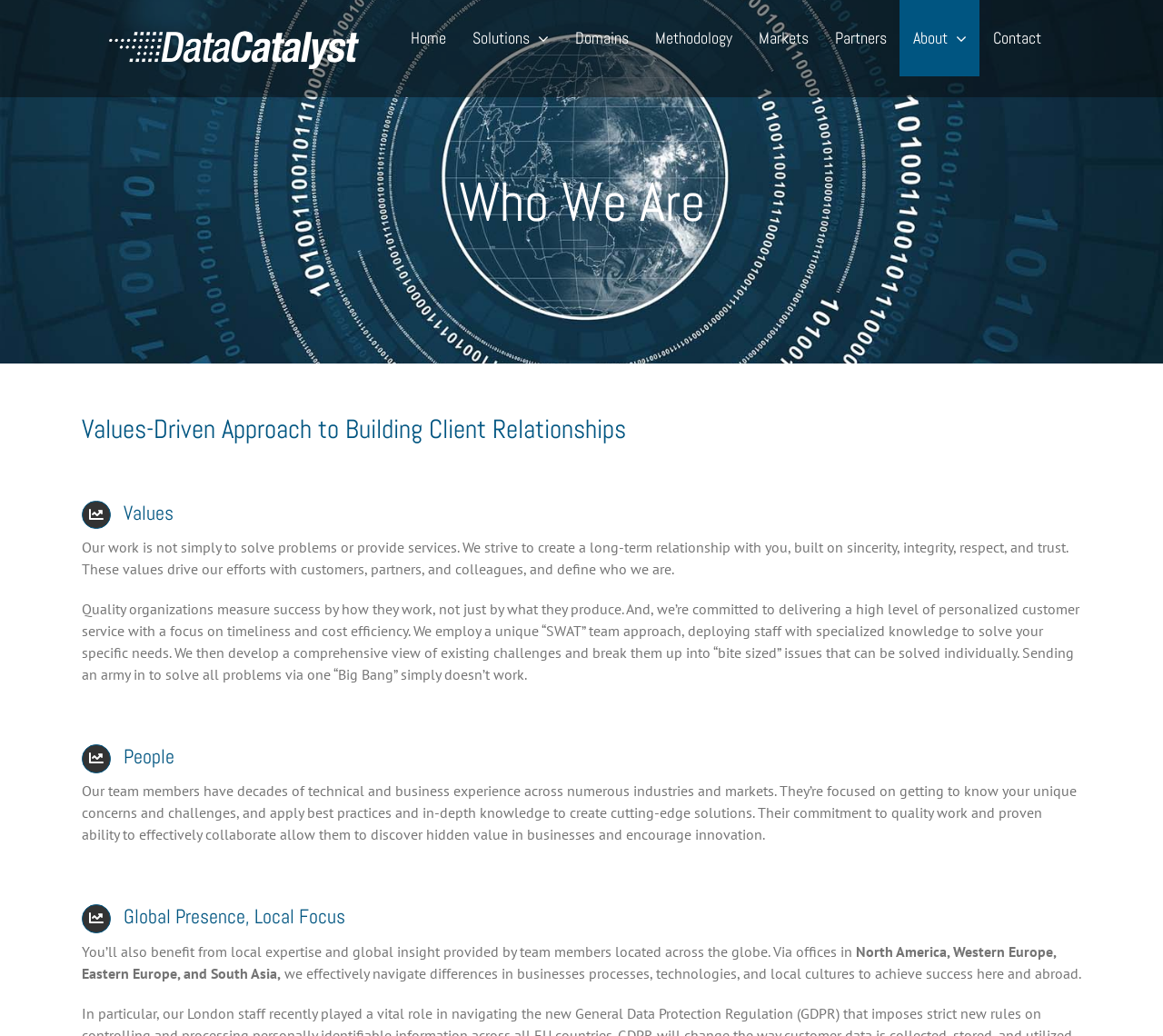Highlight the bounding box coordinates of the element that should be clicked to carry out the following instruction: "View Solutions". The coordinates must be given as four float numbers ranging from 0 to 1, i.e., [left, top, right, bottom].

[0.395, 0.0, 0.483, 0.074]